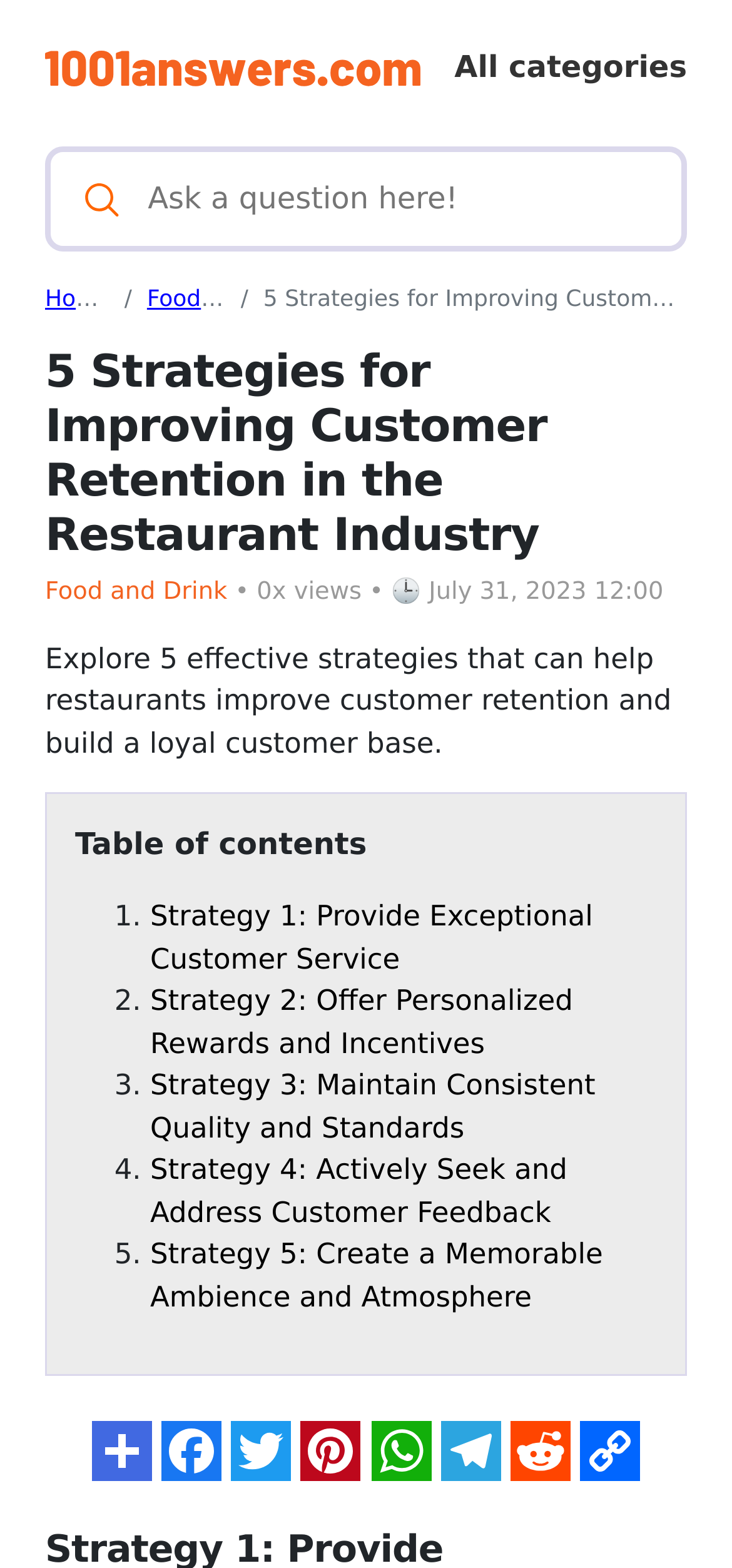Explain the contents of the webpage comprehensively.

This webpage is about 5 effective strategies for improving customer retention in the restaurant industry. At the top left corner, there is a logo of 1001answers.com, and next to it, a link to "All categories" is located. Below the logo, there is a small image, and a text box where users can "Ask a question here!".

On the top center of the page, a navigation breadcrumb is displayed, showing the path from the "Homepage" to "Food and Drink" and finally to the current page. The main title "5 Strategies for Improving Customer Retention in the Restaurant Industry" is prominently displayed below the breadcrumb.

Under the title, there is a link to "Food and Drink" again, followed by a text indicating the number of views and the date of publication. A brief summary of the article is provided, stating that it will explore 5 effective strategies to help restaurants improve customer retention and build a loyal customer base.

Below the summary, a "Table of contents" section is displayed, listing the 5 strategies with links to each section. The strategies are: "Provide Exceptional Customer Service", "Offer Personalized Rewards and Incentives", "Maintain Consistent Quality and Standards", "Actively Seek and Address Customer Feedback", and "Create a Memorable Ambience and Atmosphere".

At the bottom of the page, there are 7 small images, each linked to an unknown destination.